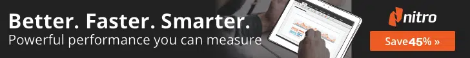What is the user interacting with in the background?
With the help of the image, please provide a detailed response to the question.

In the background of the advertisement, a hand is shown interacting with a digital device, which is indicative of modern technology and user engagement, suggesting that Nitro is a software that can be used on such devices.